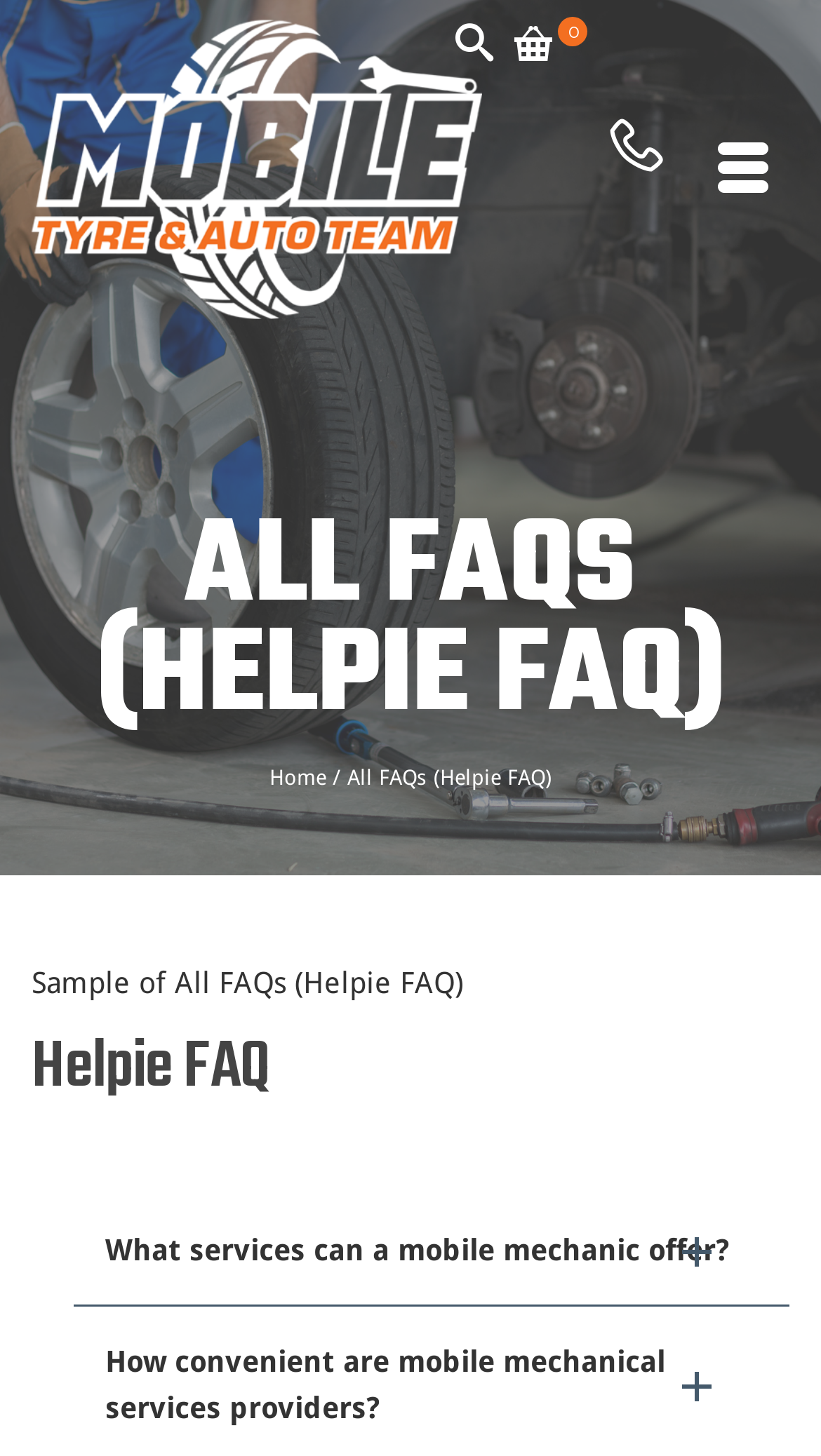Please determine the heading text of this webpage.

ALL FAQS (HELPIE FAQ)